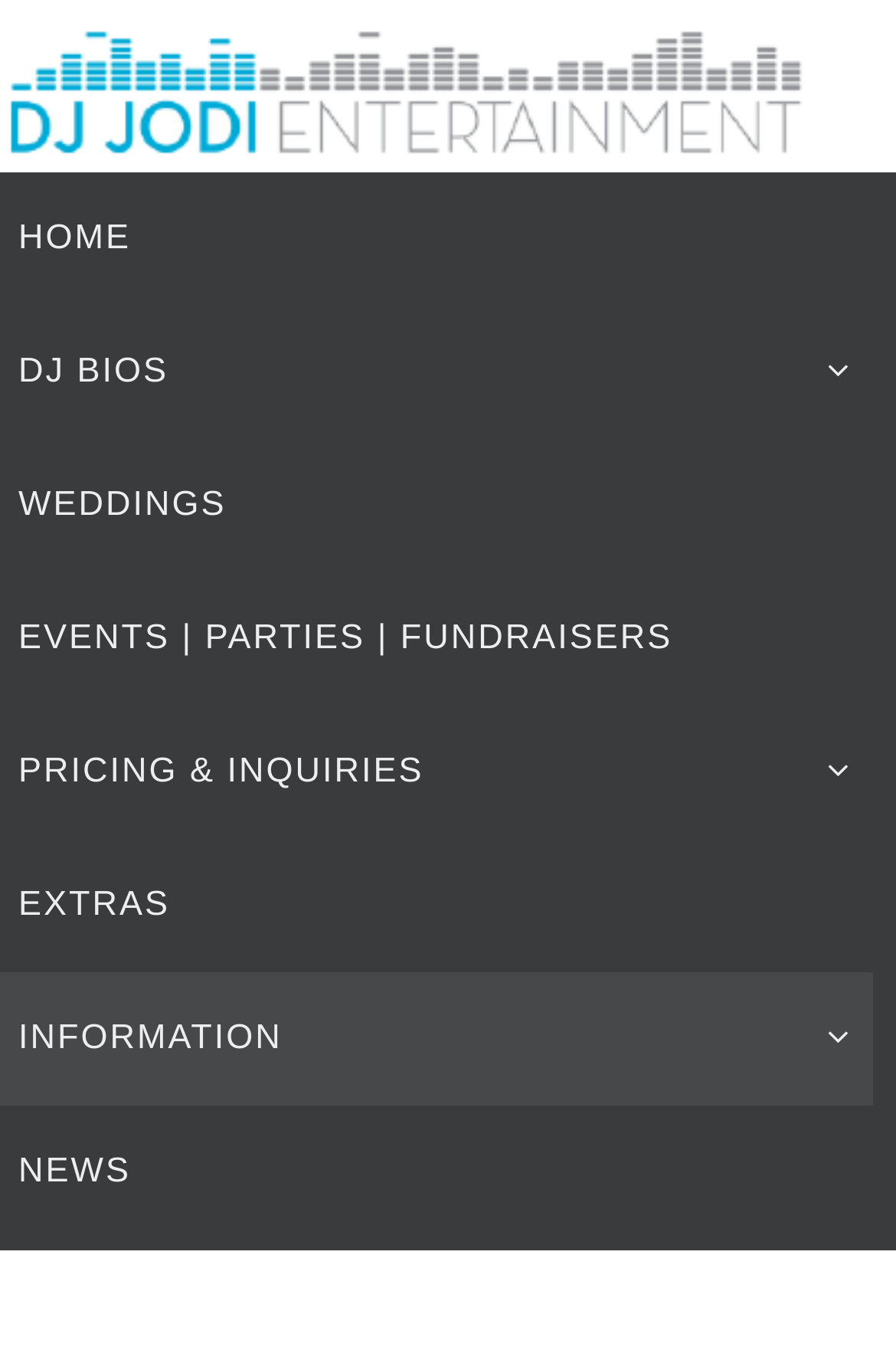Identify the headline of the webpage and generate its text content.

Gift a payment to your couple!